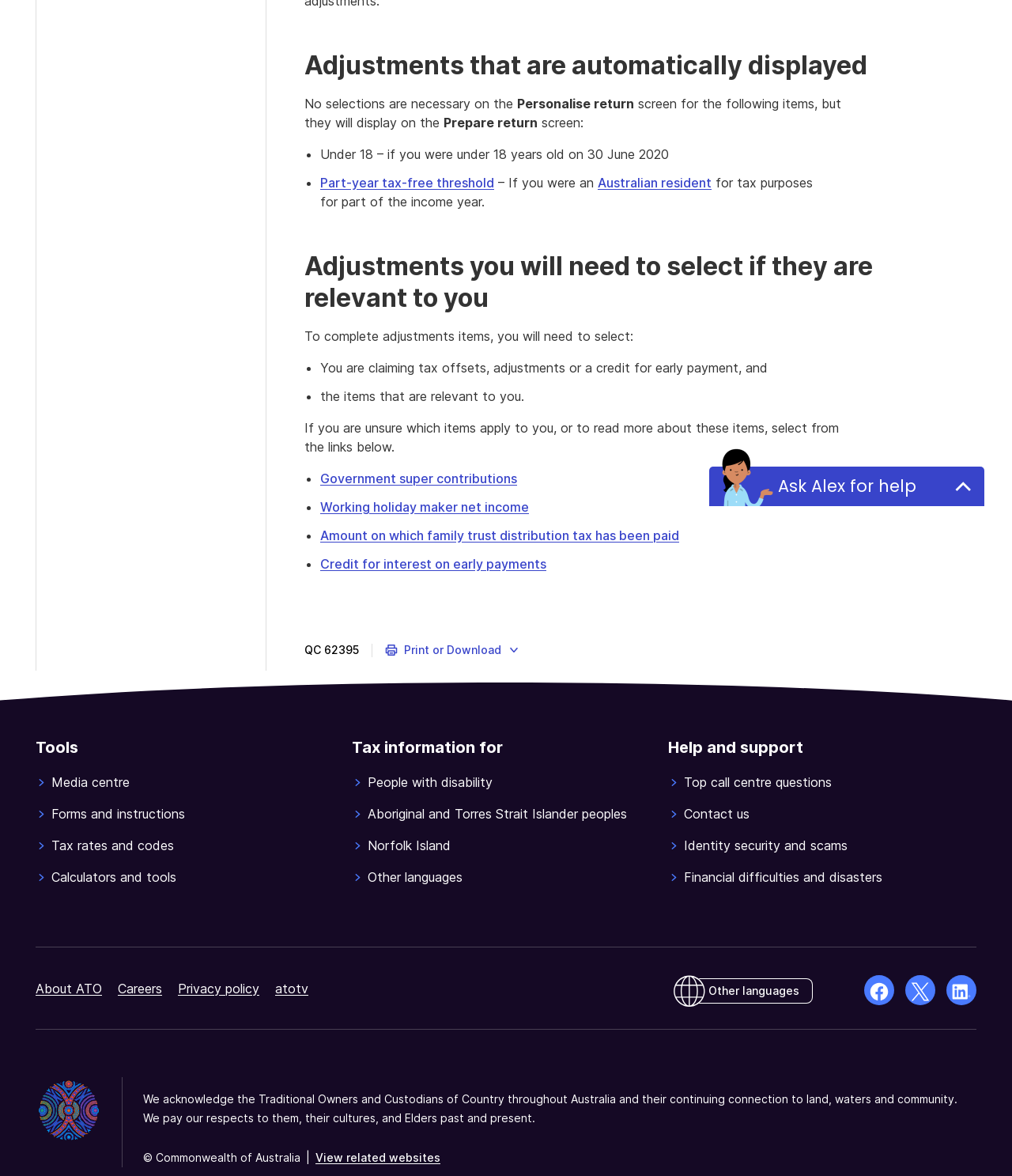Using the webpage screenshot, find the UI element described by Metropolitan News-Enterprise. Provide the bounding box coordinates in the format (top-left x, top-left y, bottom-right x, bottom-right y), ensuring all values are floating point numbers between 0 and 1.

None